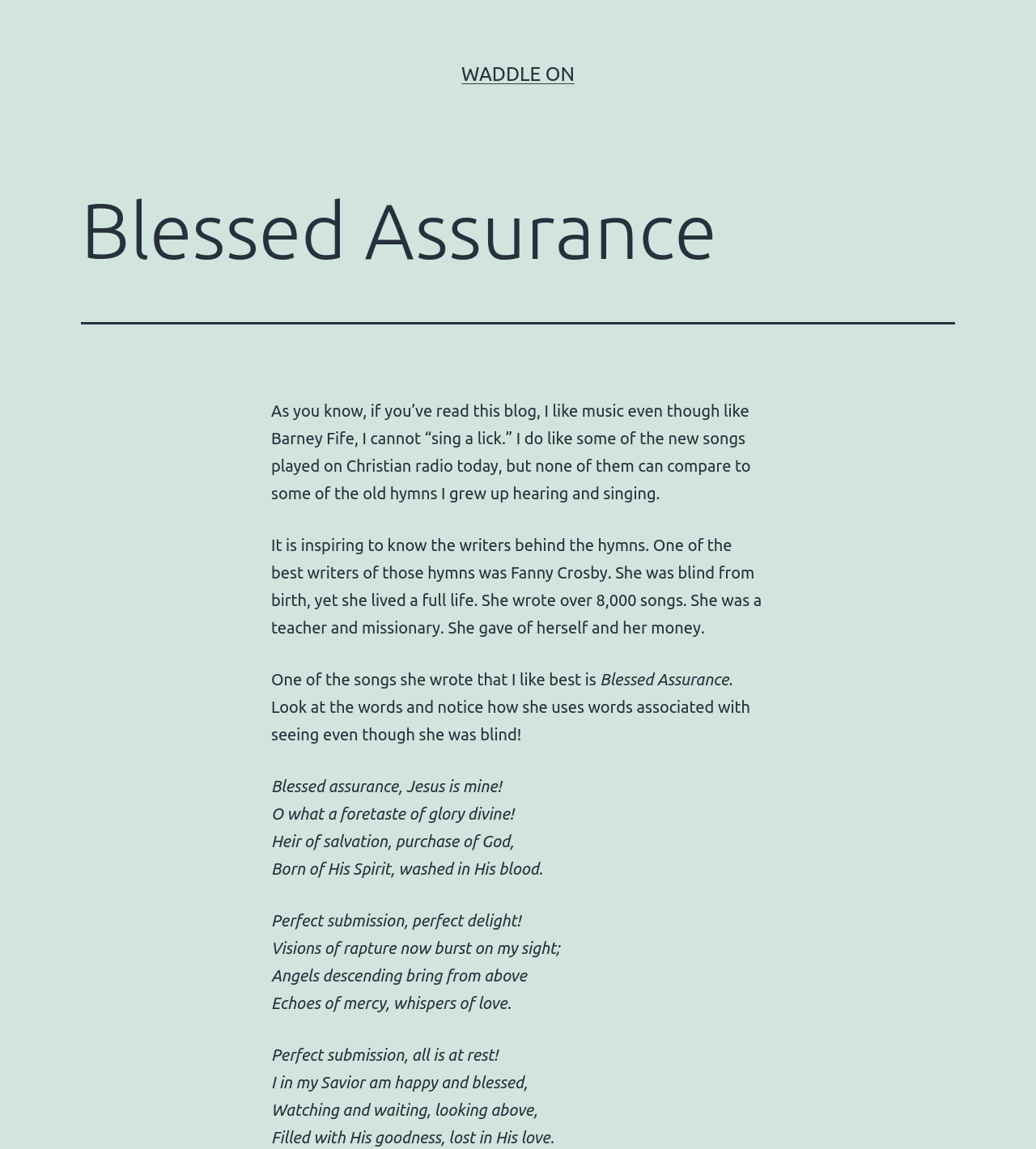Identify the bounding box coordinates of the HTML element based on this description: "Waddle On".

[0.445, 0.055, 0.555, 0.074]